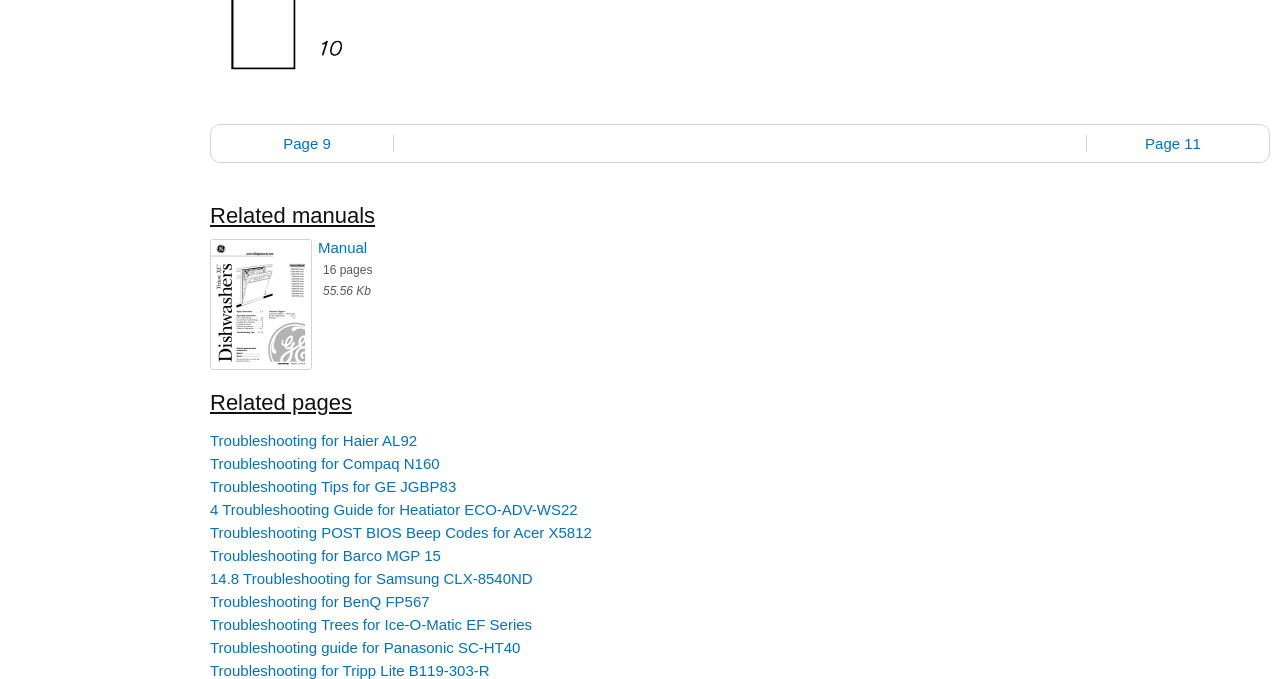Specify the bounding box coordinates of the area to click in order to follow the given instruction: "troubleshoot Samsung CLX-8540ND."

[0.164, 0.84, 1.0, 0.865]